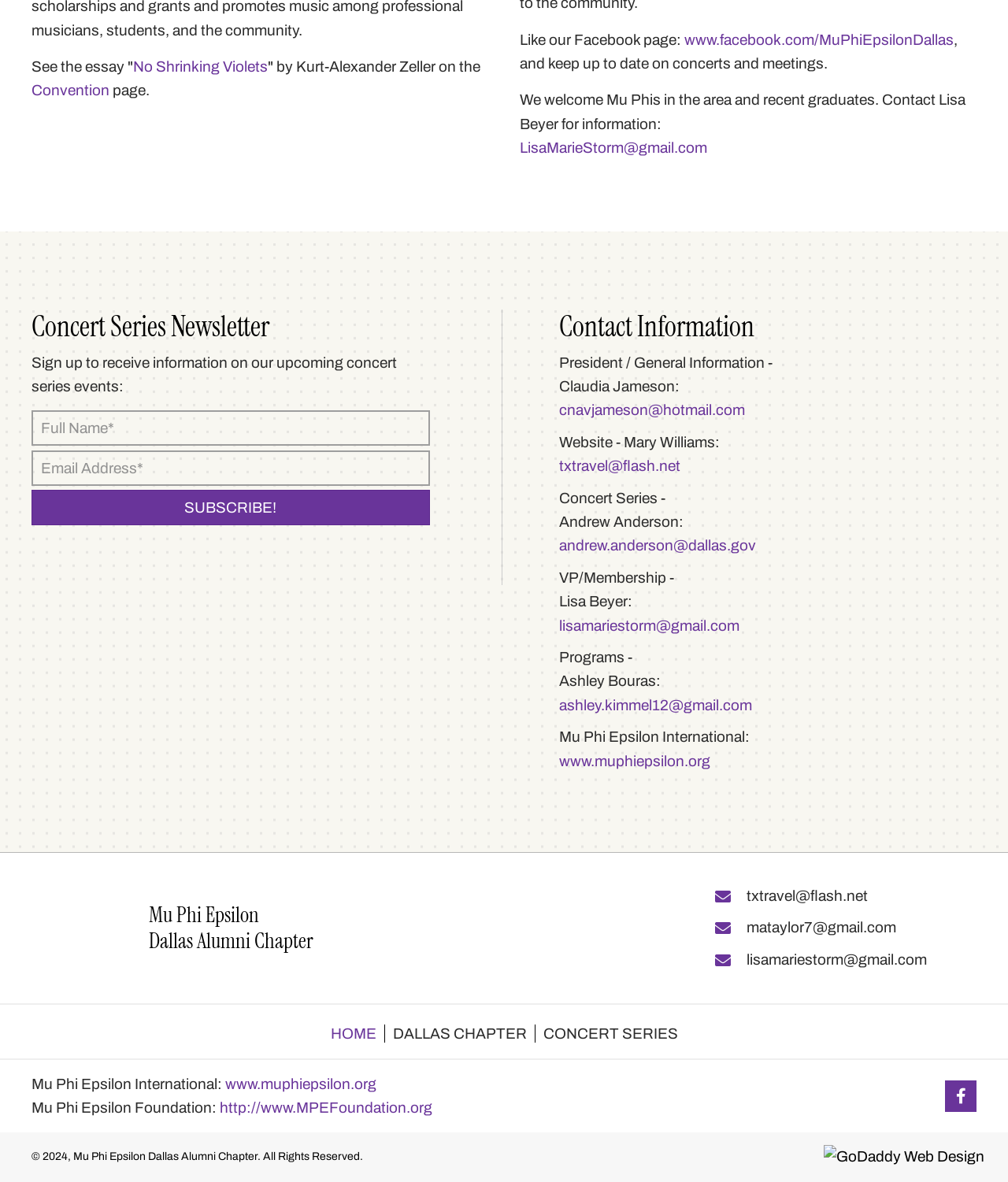Find the bounding box coordinates for the area you need to click to carry out the instruction: "Go to the Facebook page". The coordinates should be four float numbers between 0 and 1, indicated as [left, top, right, bottom].

[0.679, 0.026, 0.946, 0.04]